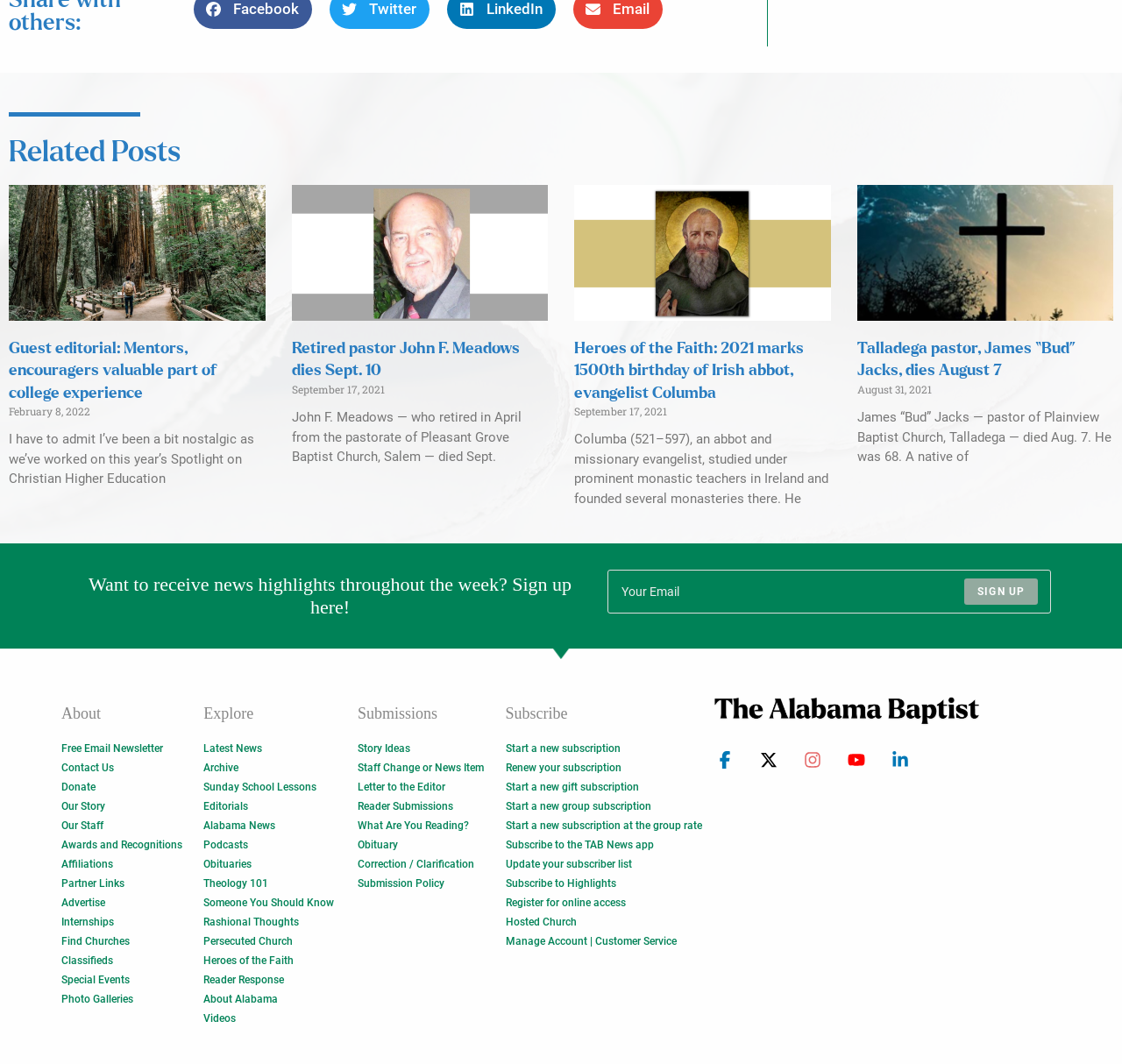Can you specify the bounding box coordinates of the area that needs to be clicked to fulfill the following instruction: "Submit email address"?

[0.859, 0.544, 0.925, 0.569]